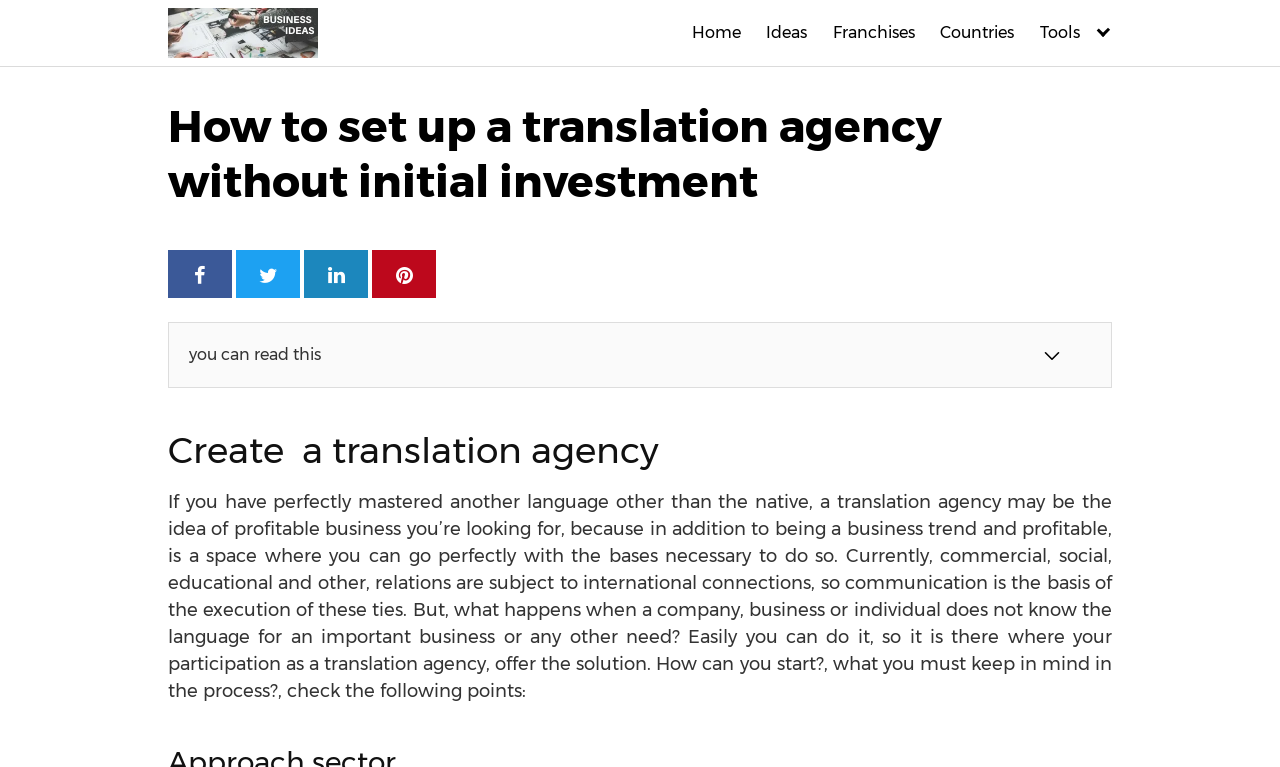Give a comprehensive overview of the webpage, including key elements.

The webpage is about setting up a translation agency without initial investment. At the top left corner, there is a logo image with a corresponding link. Next to the logo, there is a horizontal navigation menu with five links: "Home", "Ideas", "Franchises", "Countries", and "Tools". 

Below the navigation menu, there is a large heading that reads "How to set up a translation agency without initial investment". On the same line, there are four social media links with icons. 

Further down, there is a section with a heading "Create a translation agency". Below this heading, there is a paragraph of text that explains the benefits of starting a translation agency, citing the increasing importance of international connections and communication. The text also mentions the potential for individuals to offer translation services as a solution. The paragraph concludes by asking how to start a translation agency and what to keep in mind during the process.

On the right side of the page, there is a checkbox with an accompanying image. Above the checkbox, there is a short text that reads "you can read this".